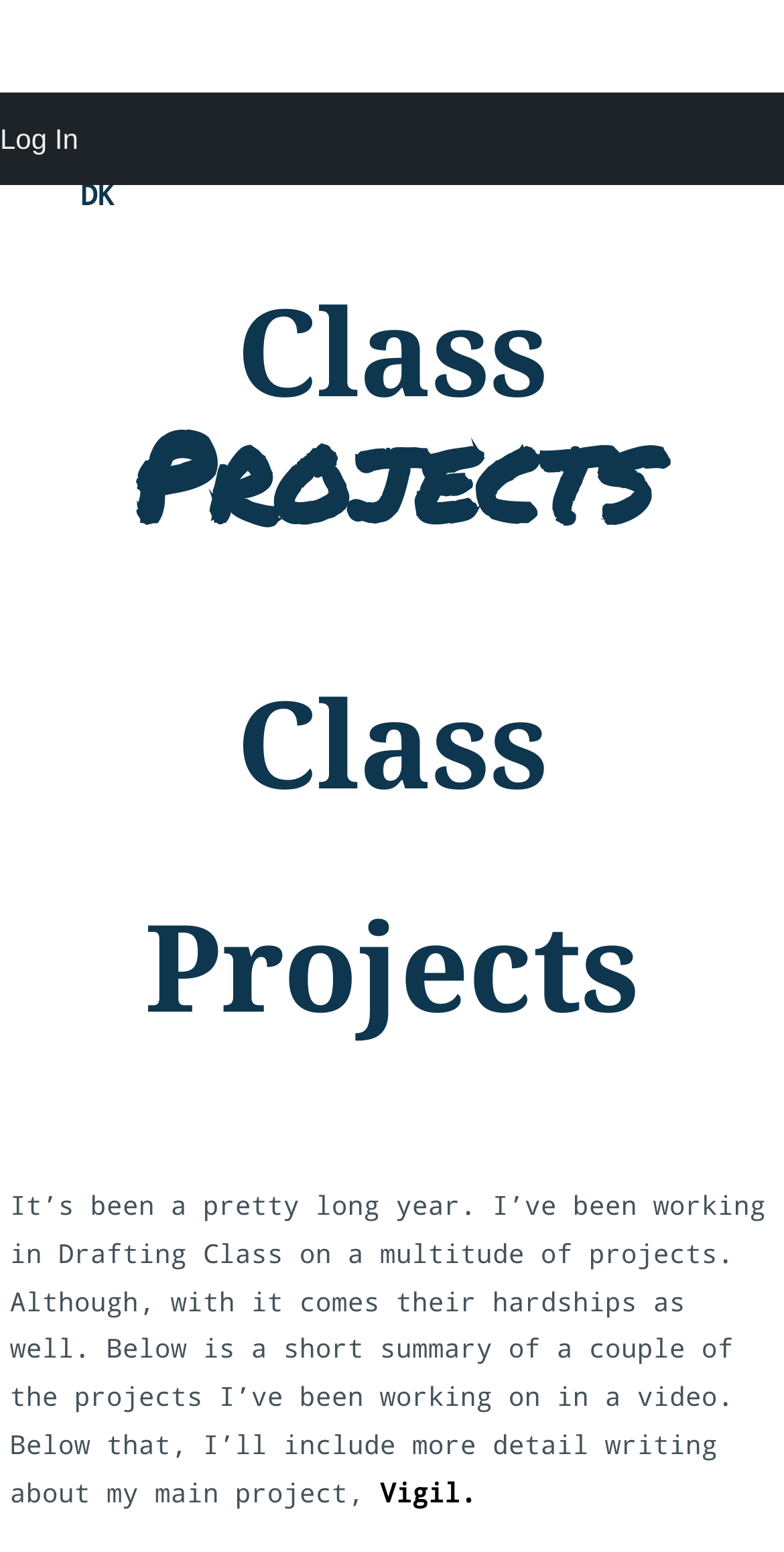Using the information from the screenshot, answer the following question thoroughly:
What is the format of the project summary?

The format of the project summary is a video because the static text mentions 'Below is a short summary of a couple of the projects I’ve been working on in a video'.